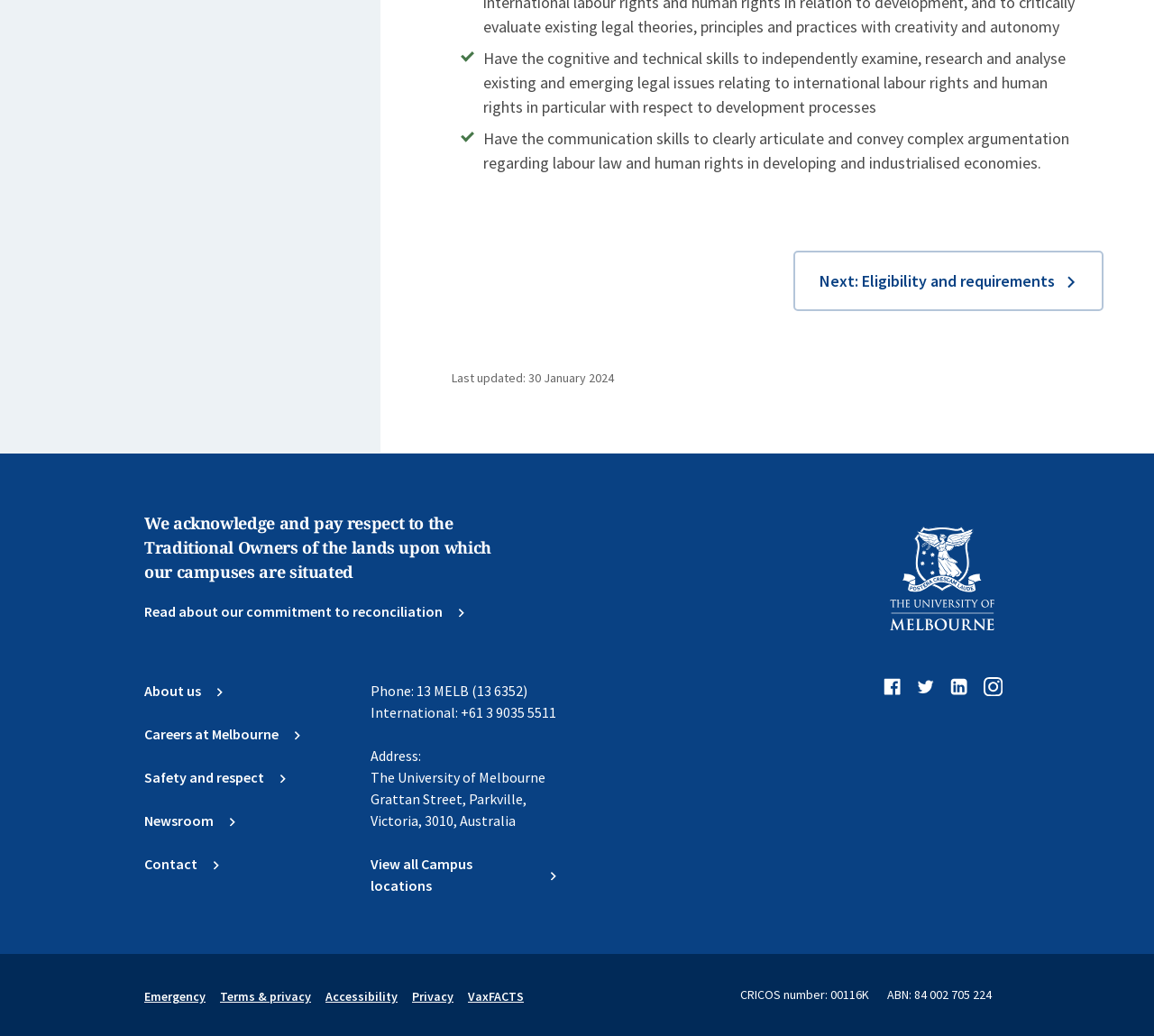Select the bounding box coordinates of the element I need to click to carry out the following instruction: "Click on 'Next: Eligibility and requirements'".

[0.687, 0.242, 0.956, 0.3]